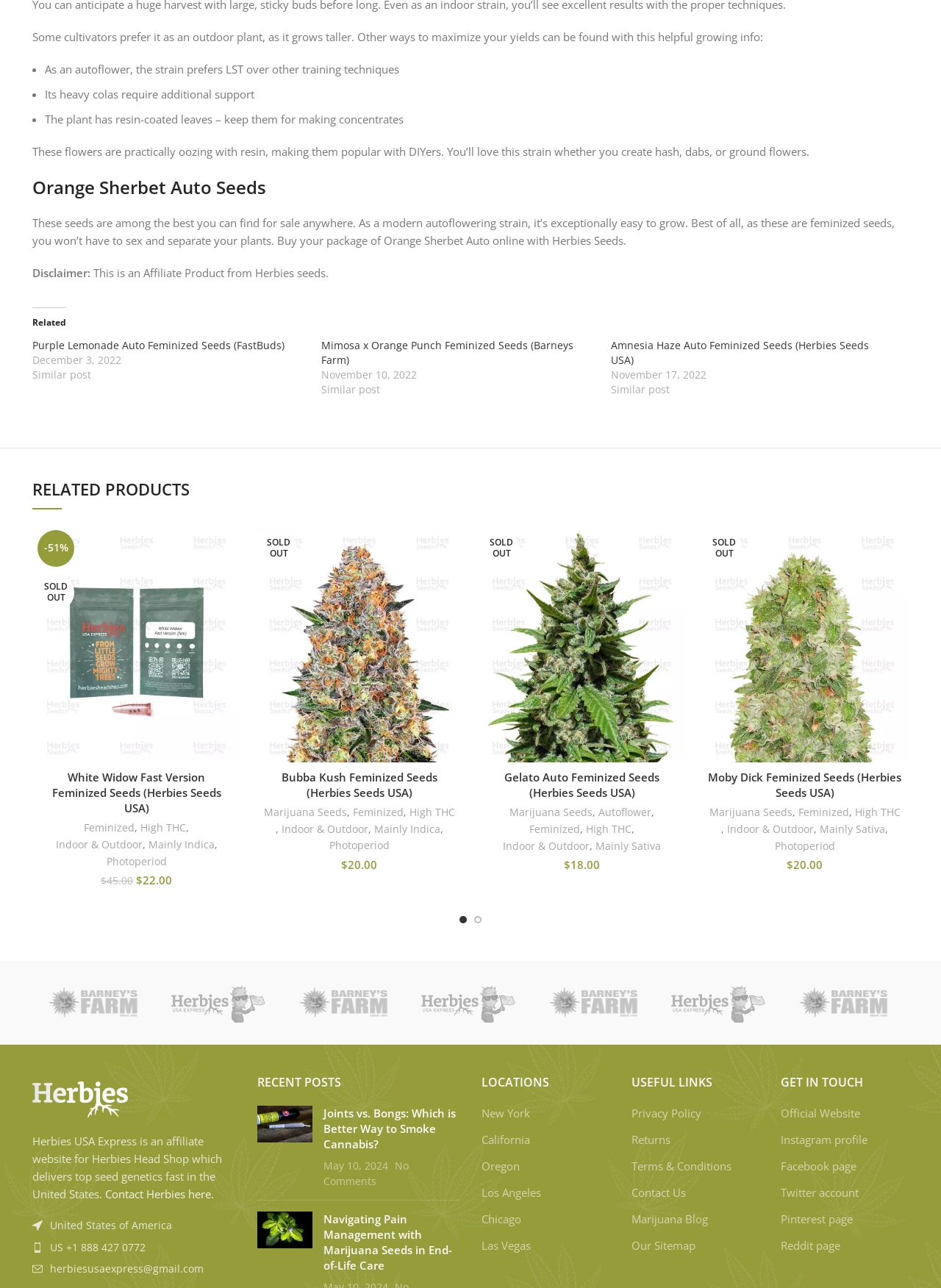Locate the bounding box coordinates of the element that should be clicked to fulfill the instruction: "Compare 'Gelato Auto Feminized Seeds'".

[0.694, 0.596, 0.721, 0.616]